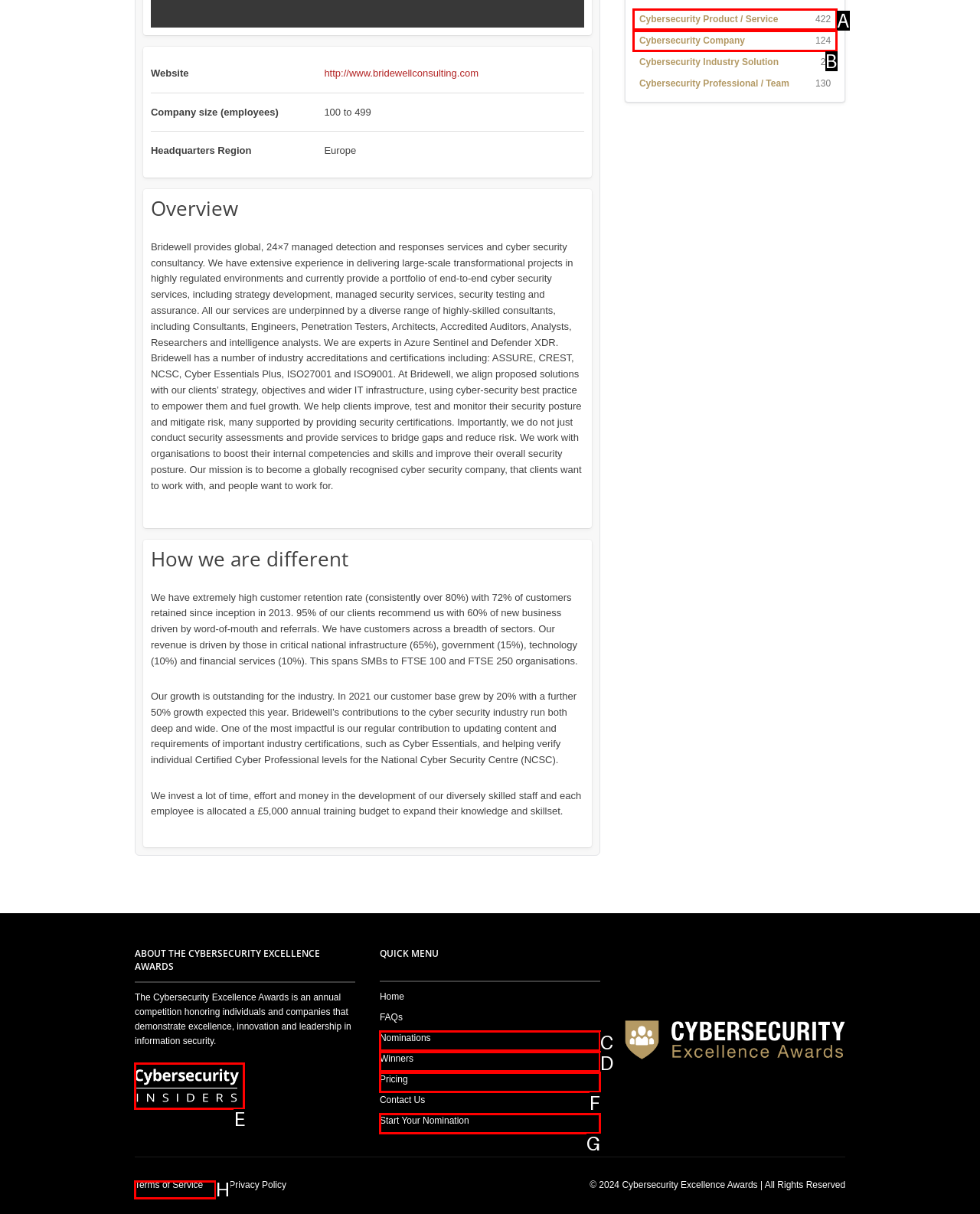Choose the letter that best represents the description: Cybersecurity Product / Service 422. Answer with the letter of the selected choice directly.

A